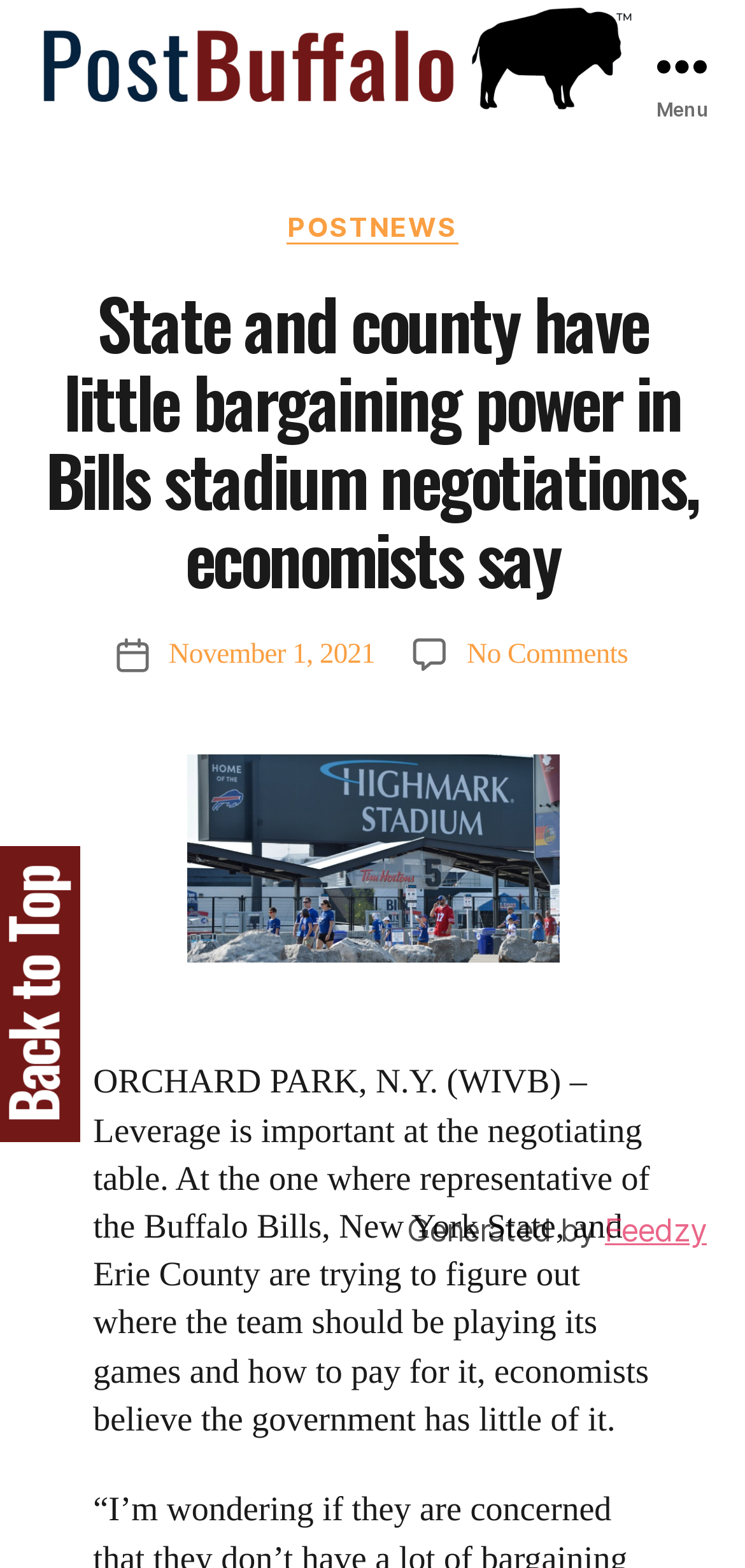Please answer the following question using a single word or phrase: 
How many comments are there on the article?

No Comments